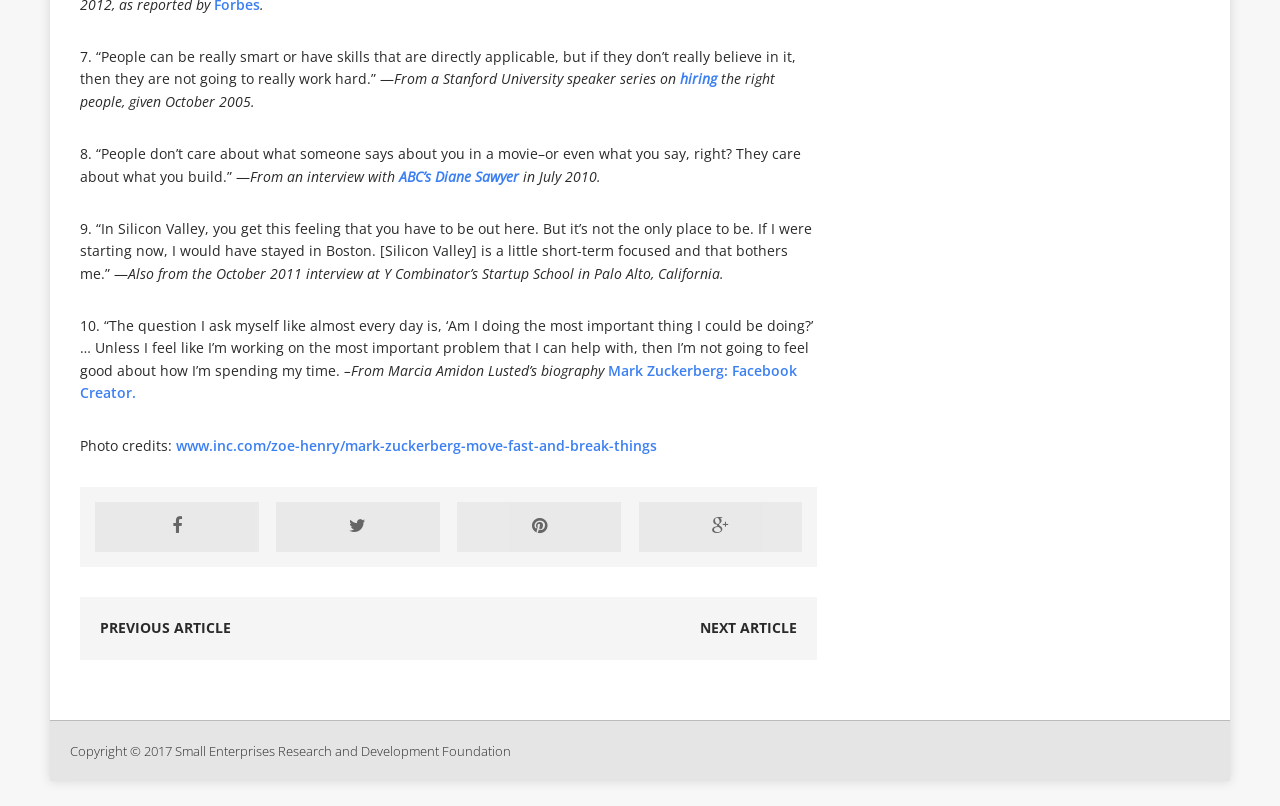Find the bounding box coordinates of the element you need to click on to perform this action: 'View the next article'. The coordinates should be represented by four float values between 0 and 1, in the format [left, top, right, bottom].

[0.547, 0.767, 0.623, 0.791]